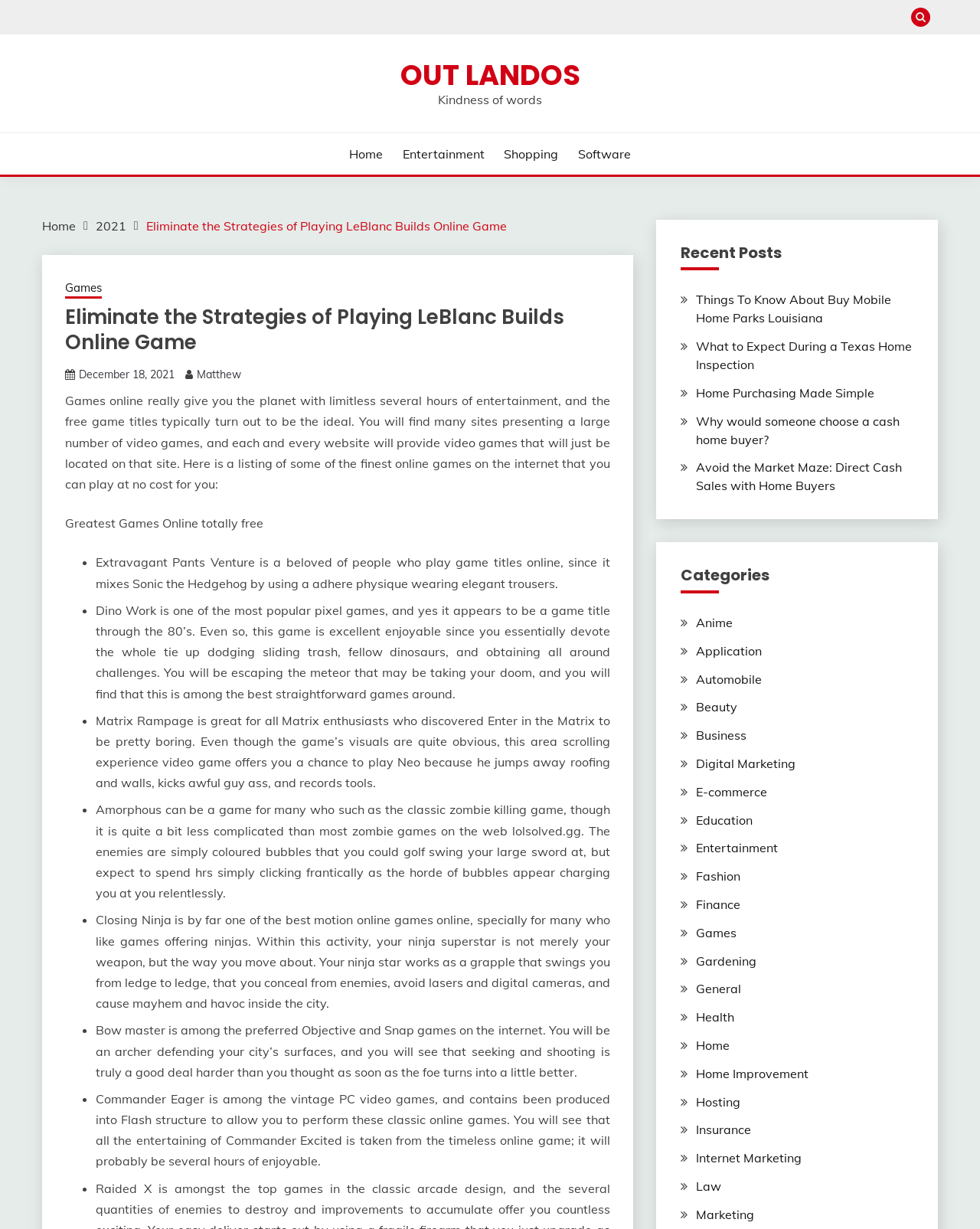How many games are listed in the article?
From the details in the image, provide a complete and detailed answer to the question.

I counted the number of list markers ('•') in the article, which indicates the number of games listed. There are 5 list markers, corresponding to 5 games.